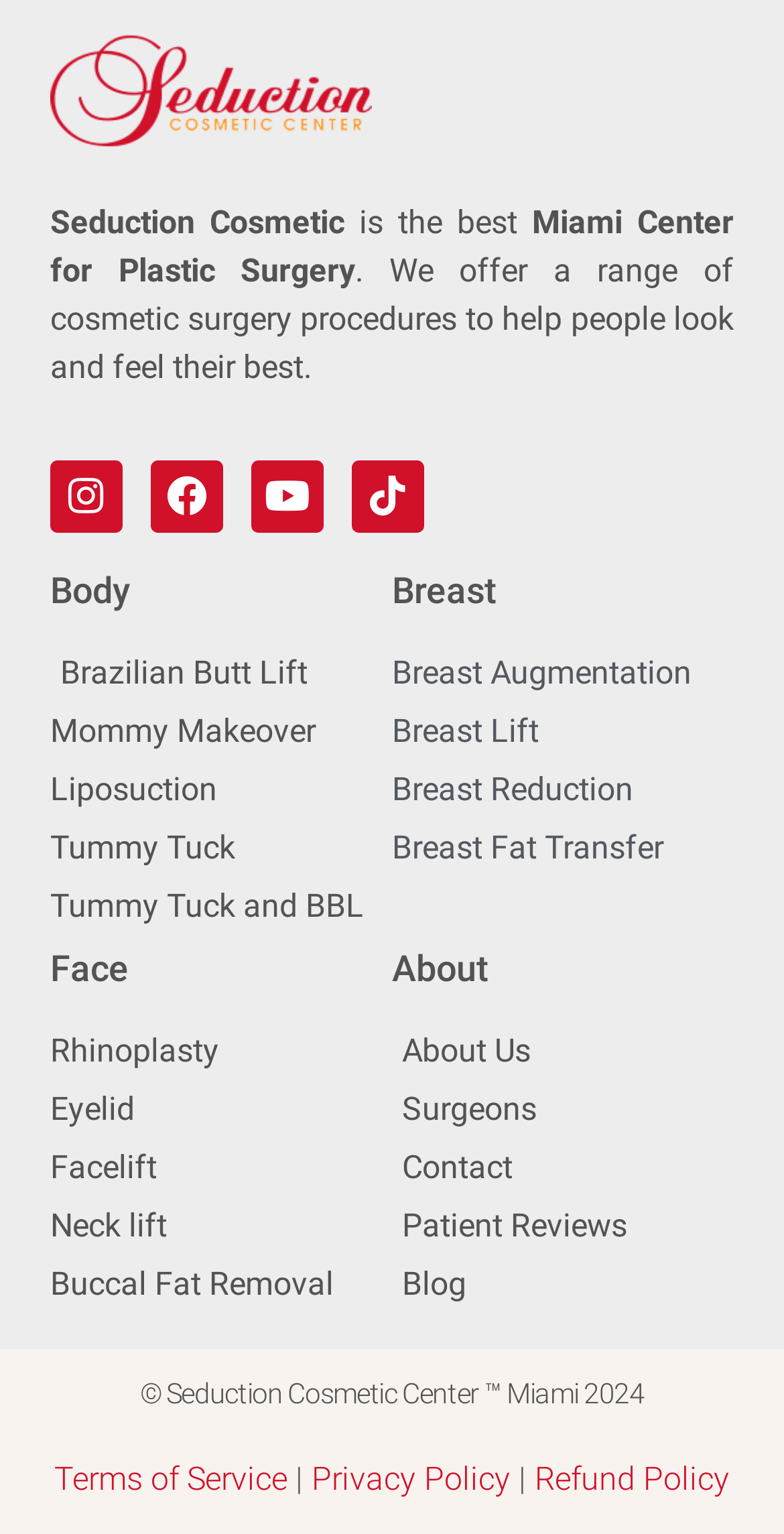Please reply to the following question using a single word or phrase: 
What is the location of Seduction Cosmetic Center?

Miami